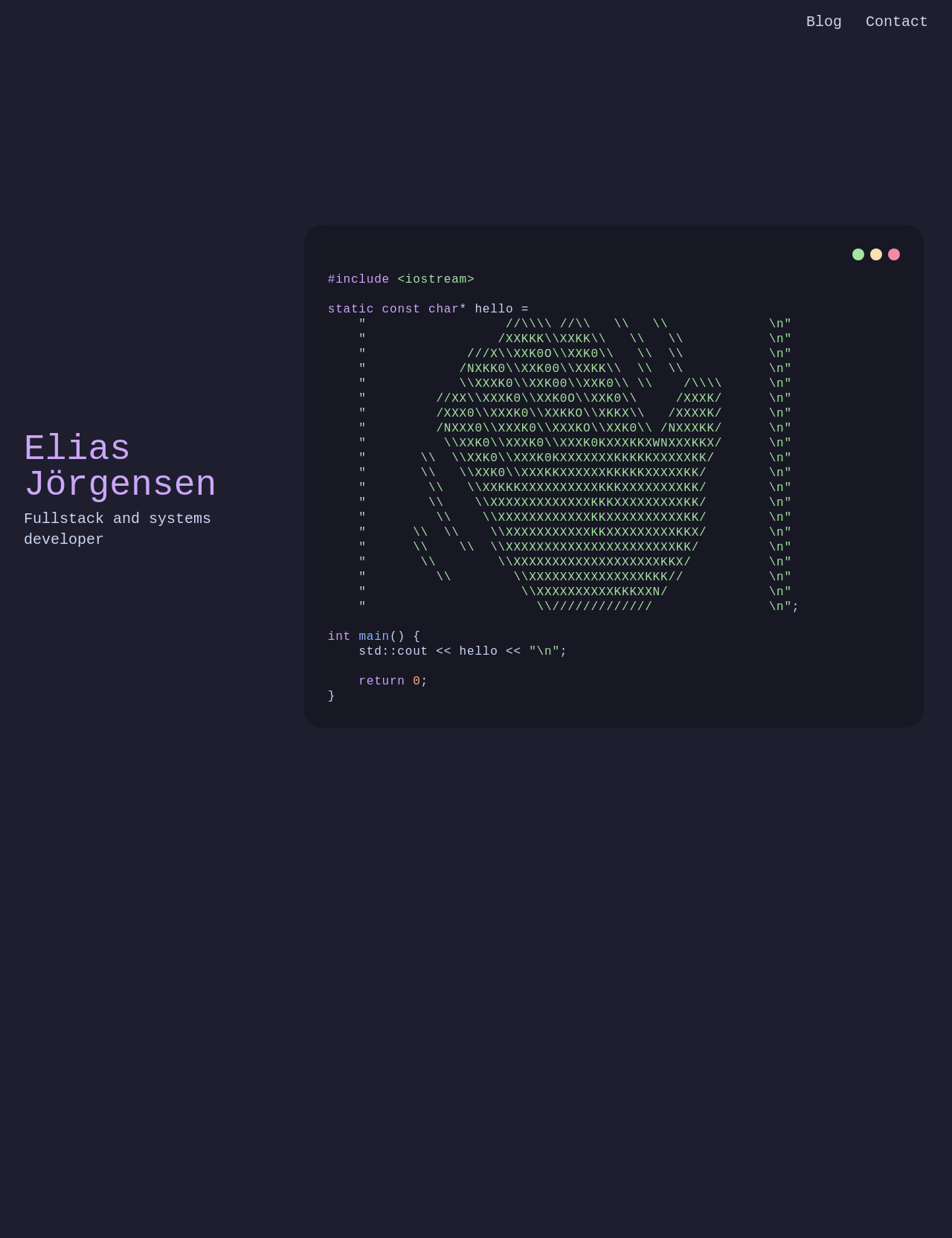What is the profession of Elias Jörgensen?
Carefully analyze the image and provide a thorough answer to the question.

Based on the webpage, the heading 'Elias Jörgensen' is followed by the text 'Fullstack and systems developer', which indicates that Elias Jörgensen is a developer.